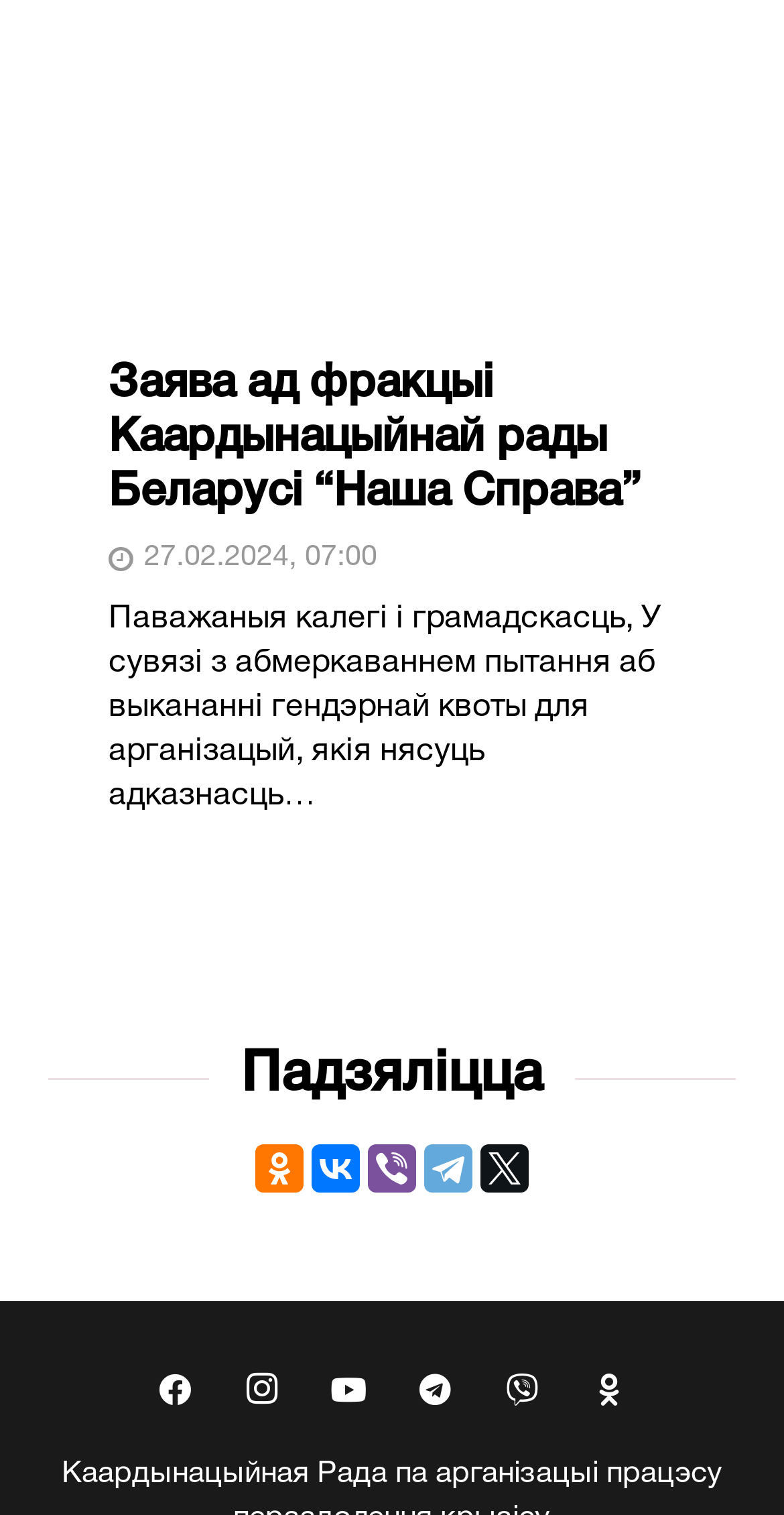What is the date of the statement?
Using the image as a reference, answer the question with a short word or phrase.

27.02.2024